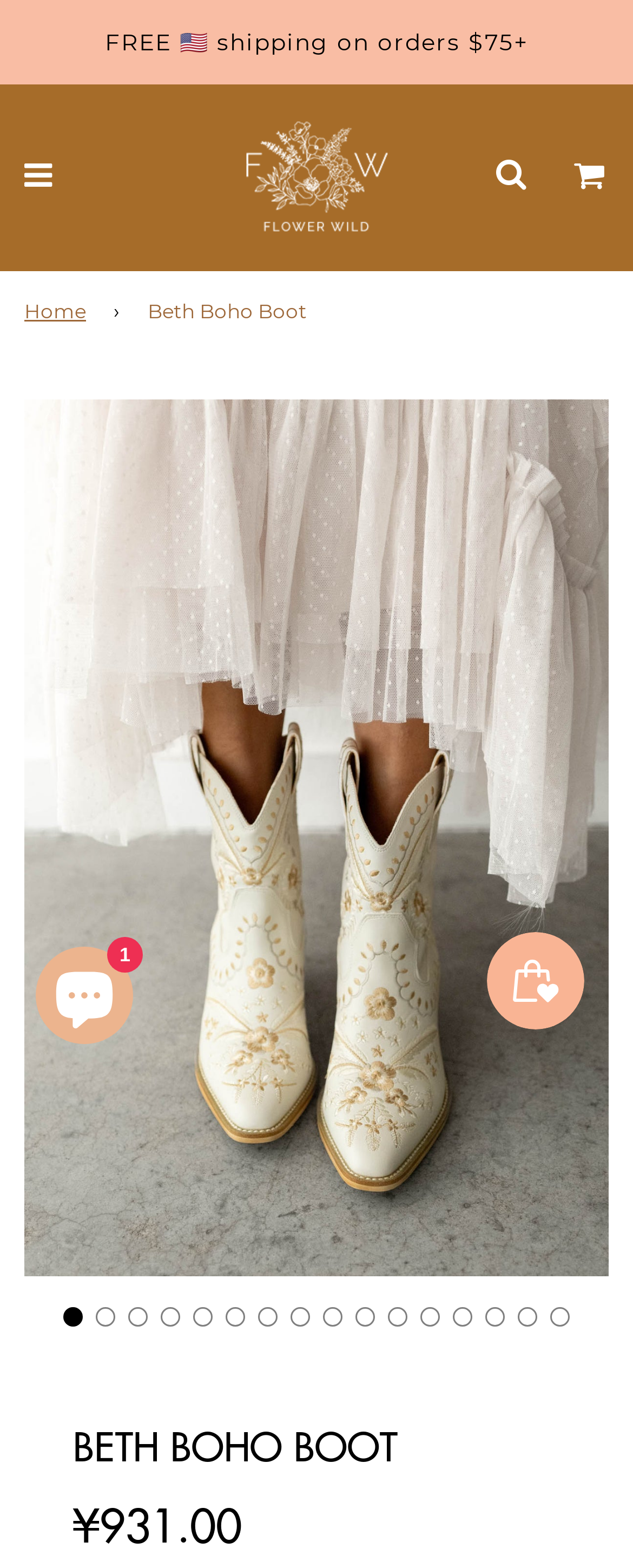Kindly provide the bounding box coordinates of the section you need to click on to fulfill the given instruction: "Go to the 'Home' page".

[0.038, 0.188, 0.154, 0.208]